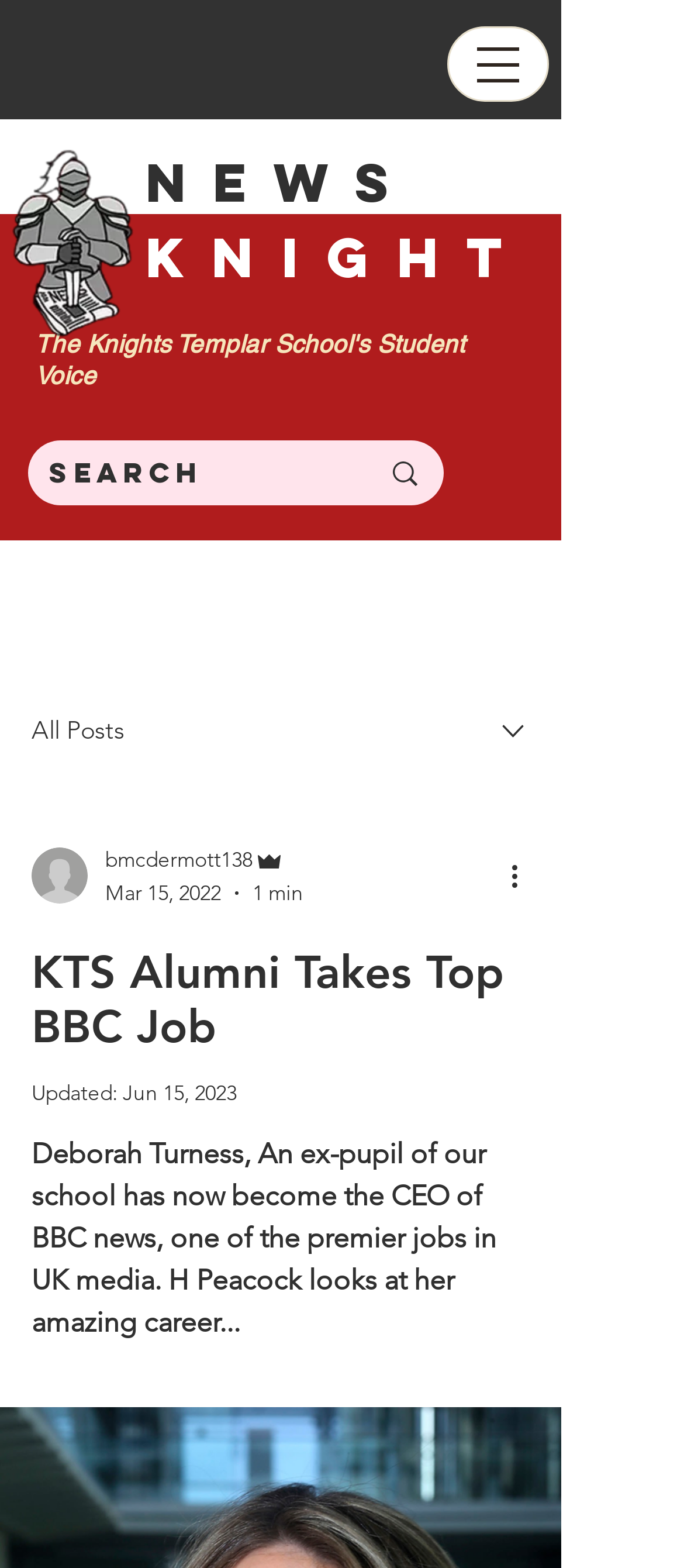What is the date when the post was updated?
Look at the image and construct a detailed response to the question.

I found the answer by looking at the text content of the webpage, specifically the 'Updated:' label which is followed by the date 'Jun 15, 2023'.